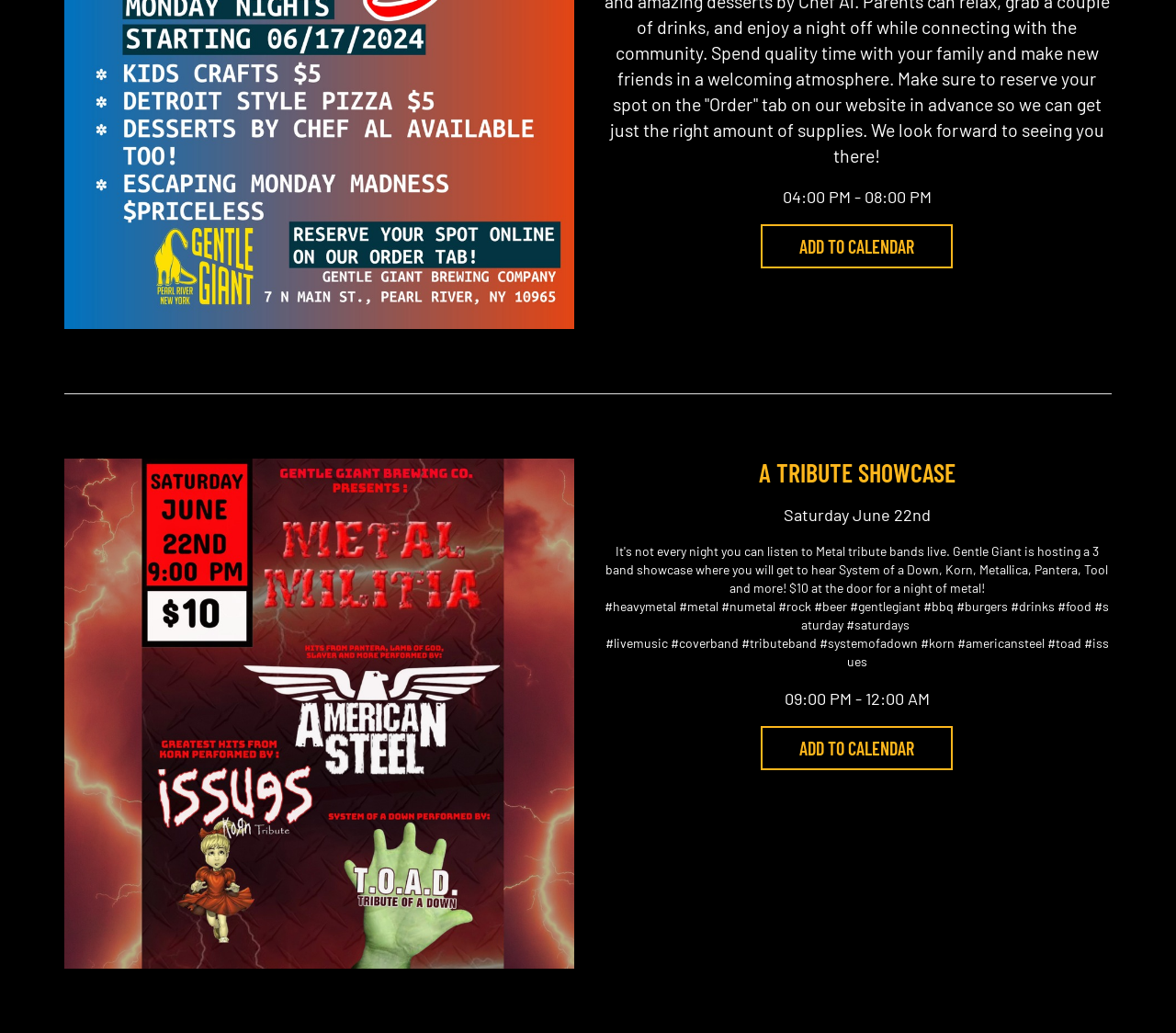Pinpoint the bounding box coordinates of the area that should be clicked to complete the following instruction: "Click on '#heavymetal'". The coordinates must be given as four float numbers between 0 and 1, i.e., [left, top, right, bottom].

[0.514, 0.579, 0.575, 0.595]